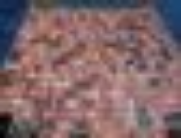Provide a short answer using a single word or phrase for the following question: 
What is the focus of the image?

Architectural details